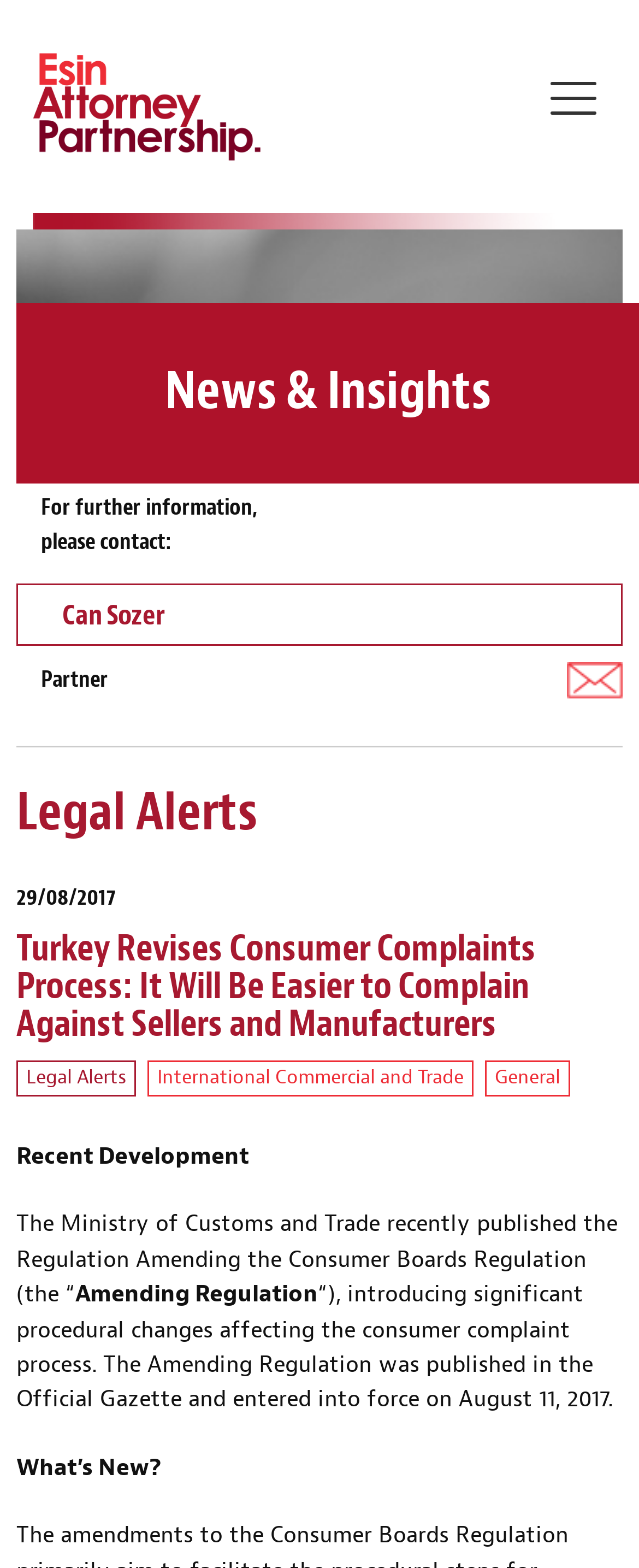What is the category of the news?
Give a thorough and detailed response to the question.

I found the answer by looking at the StaticText element with the text 'Legal Alerts' which is located above the news title, indicating that it is the category of the news.